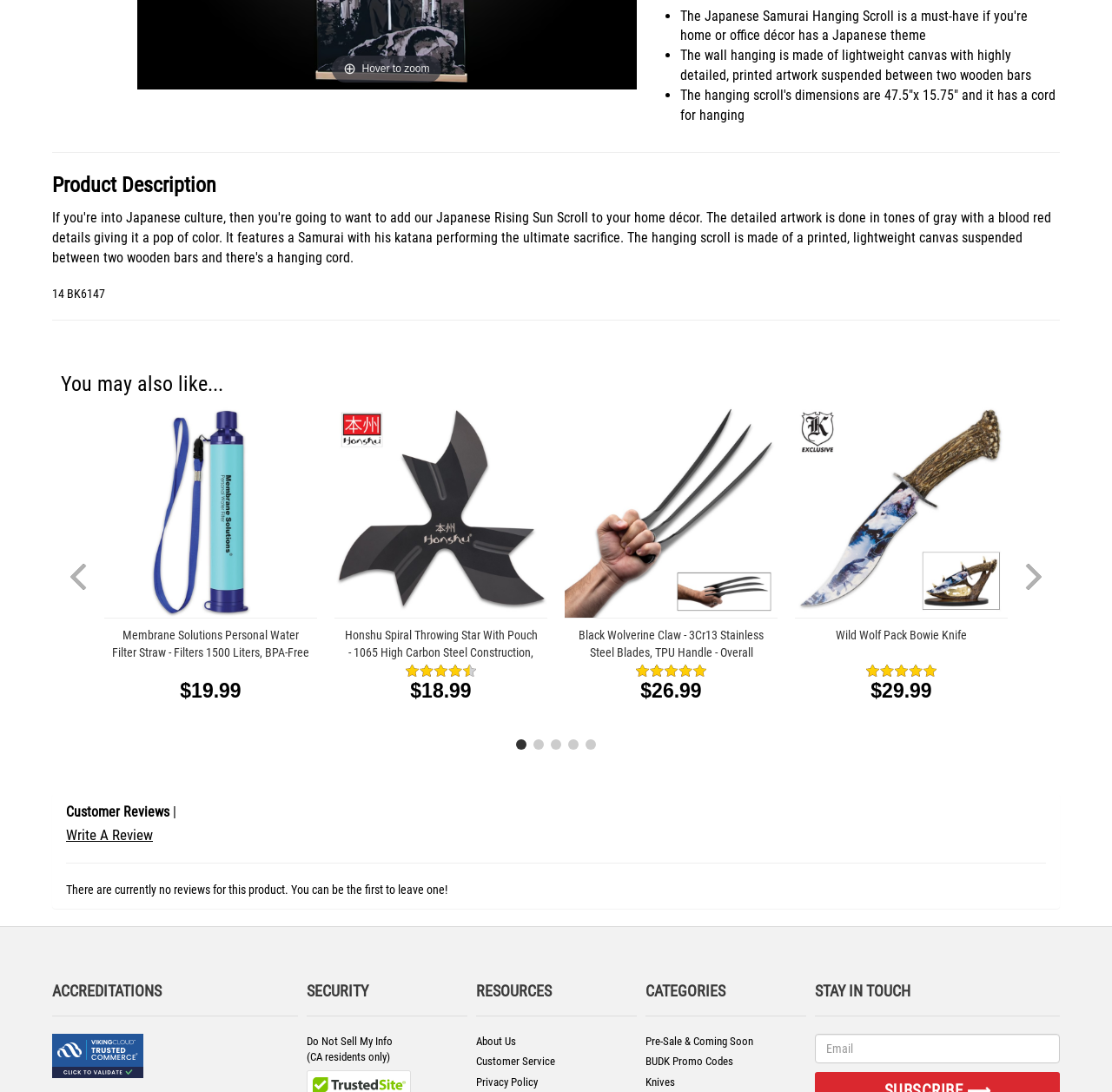Provide the bounding box coordinates for the UI element that is described as: "BUDK Buyer's Club".

[0.428, 0.675, 0.572, 0.693]